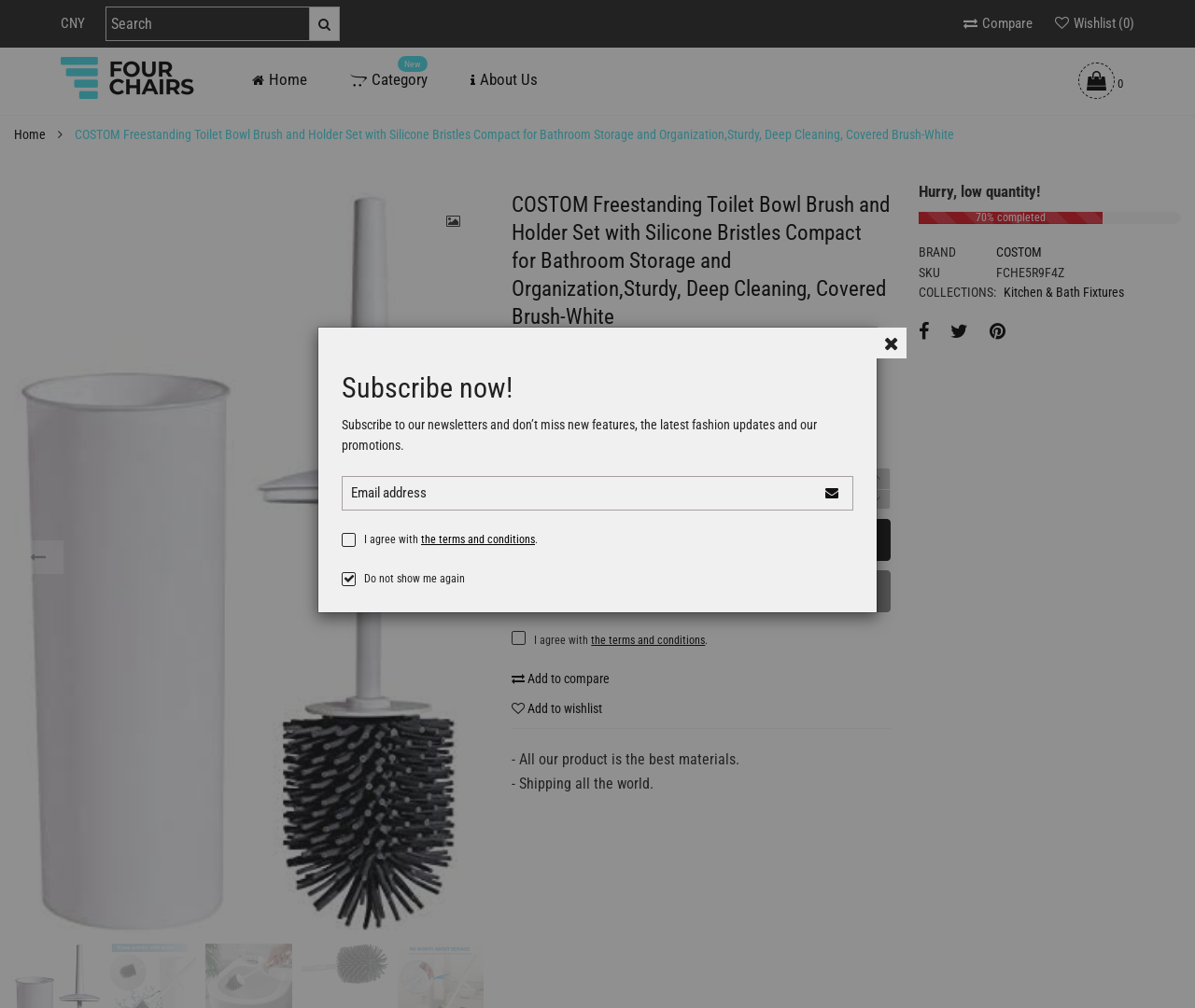Provide the bounding box coordinates of the area you need to click to execute the following instruction: "Add to wishlist".

[0.873, 0.014, 0.959, 0.034]